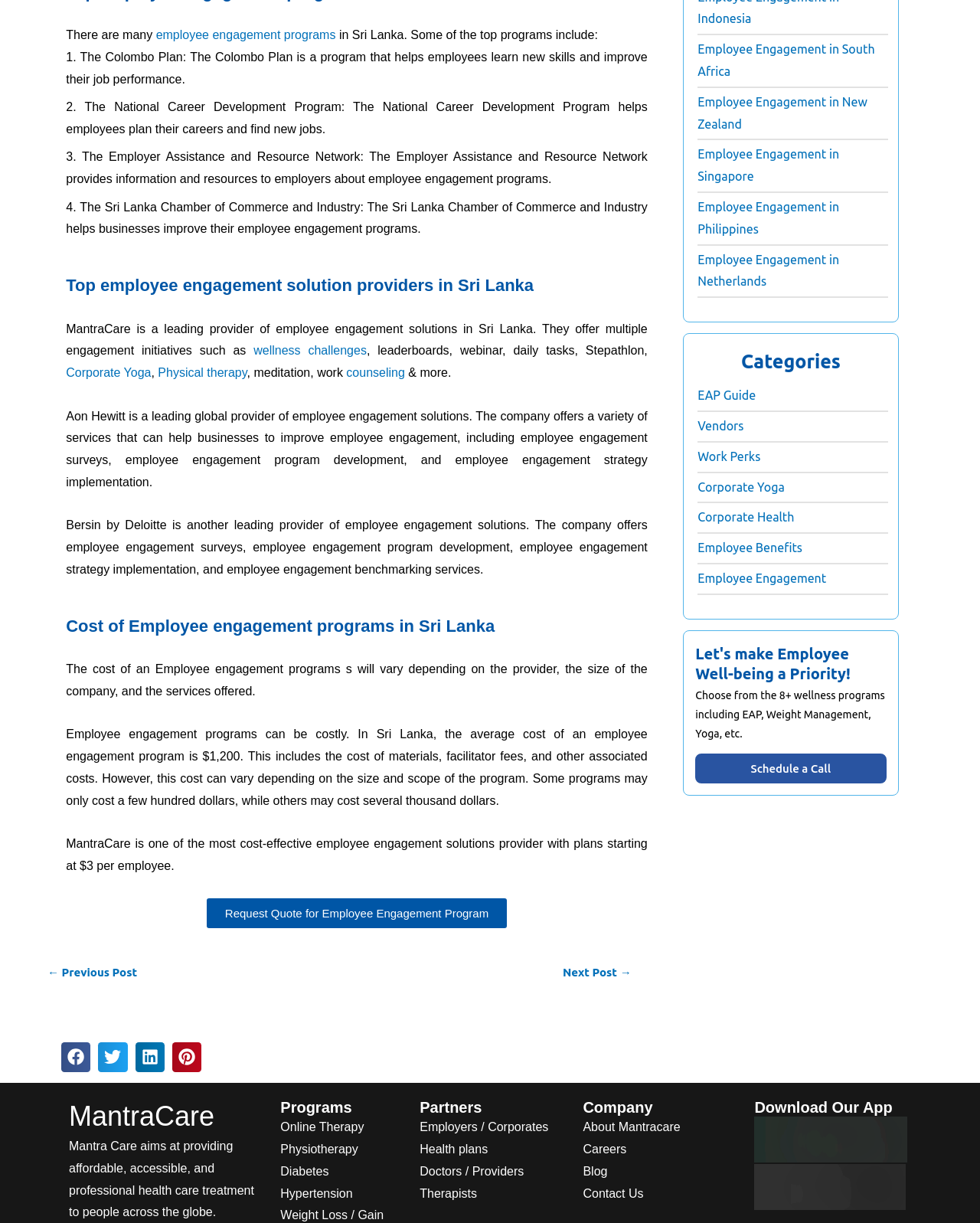Locate the bounding box coordinates of the area that needs to be clicked to fulfill the following instruction: "Click on the 'Employee Engagement in South Africa' link". The coordinates should be in the format of four float numbers between 0 and 1, namely [left, top, right, bottom].

[0.712, 0.035, 0.893, 0.064]